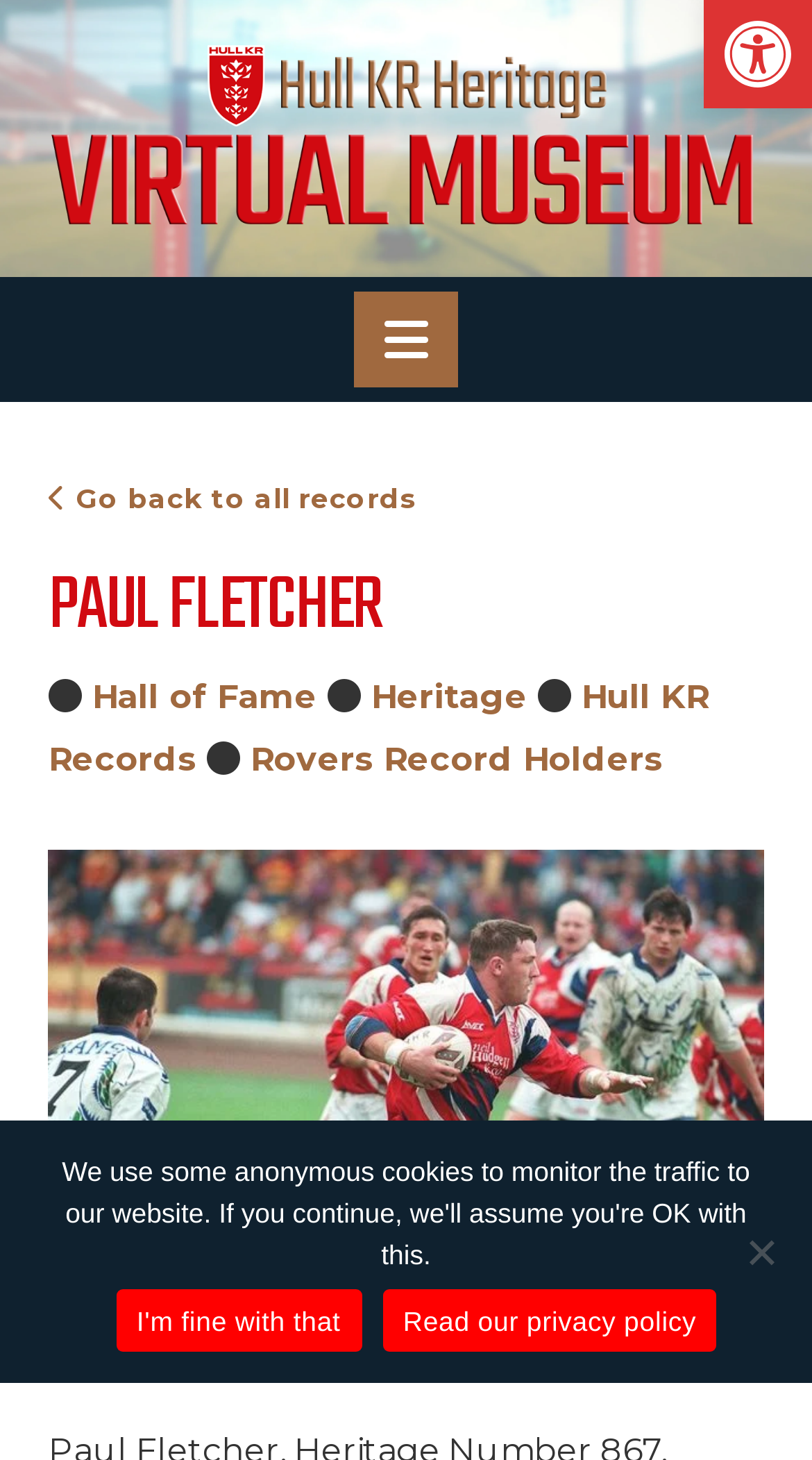Provide the bounding box coordinates of the area you need to click to execute the following instruction: "View Rovers Record Holders".

[0.309, 0.506, 0.816, 0.533]